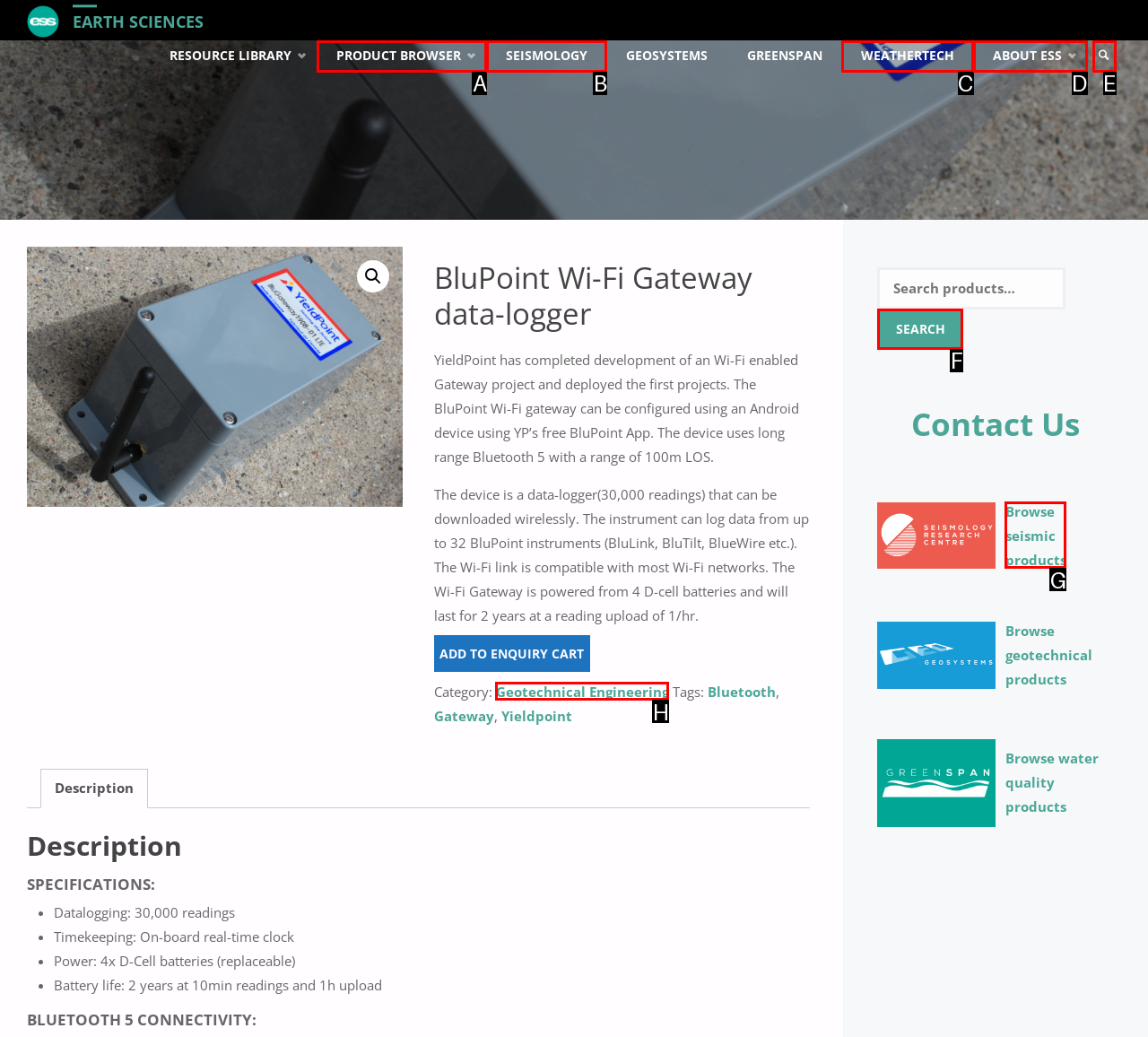Determine which HTML element best suits the description: Search. Reply with the letter of the matching option.

E